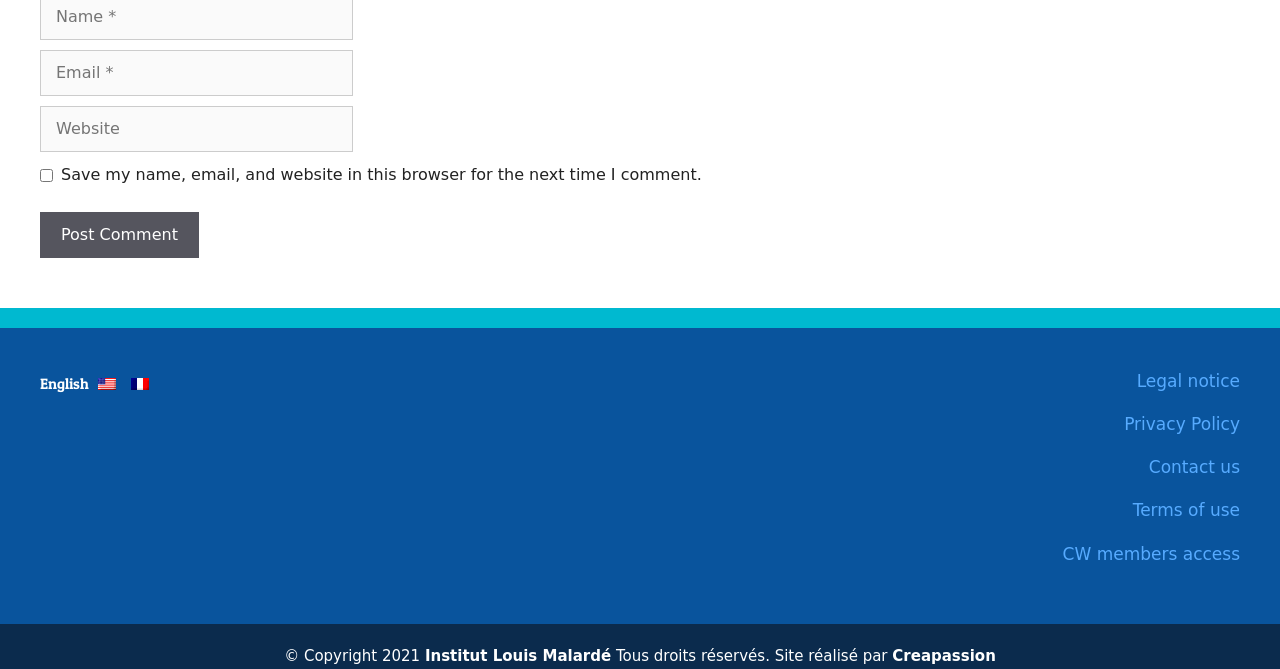What is the language of the webpage?
Can you offer a detailed and complete answer to this question?

The heading element with ID 110 has the text 'English' which suggests that the language of the webpage is English.